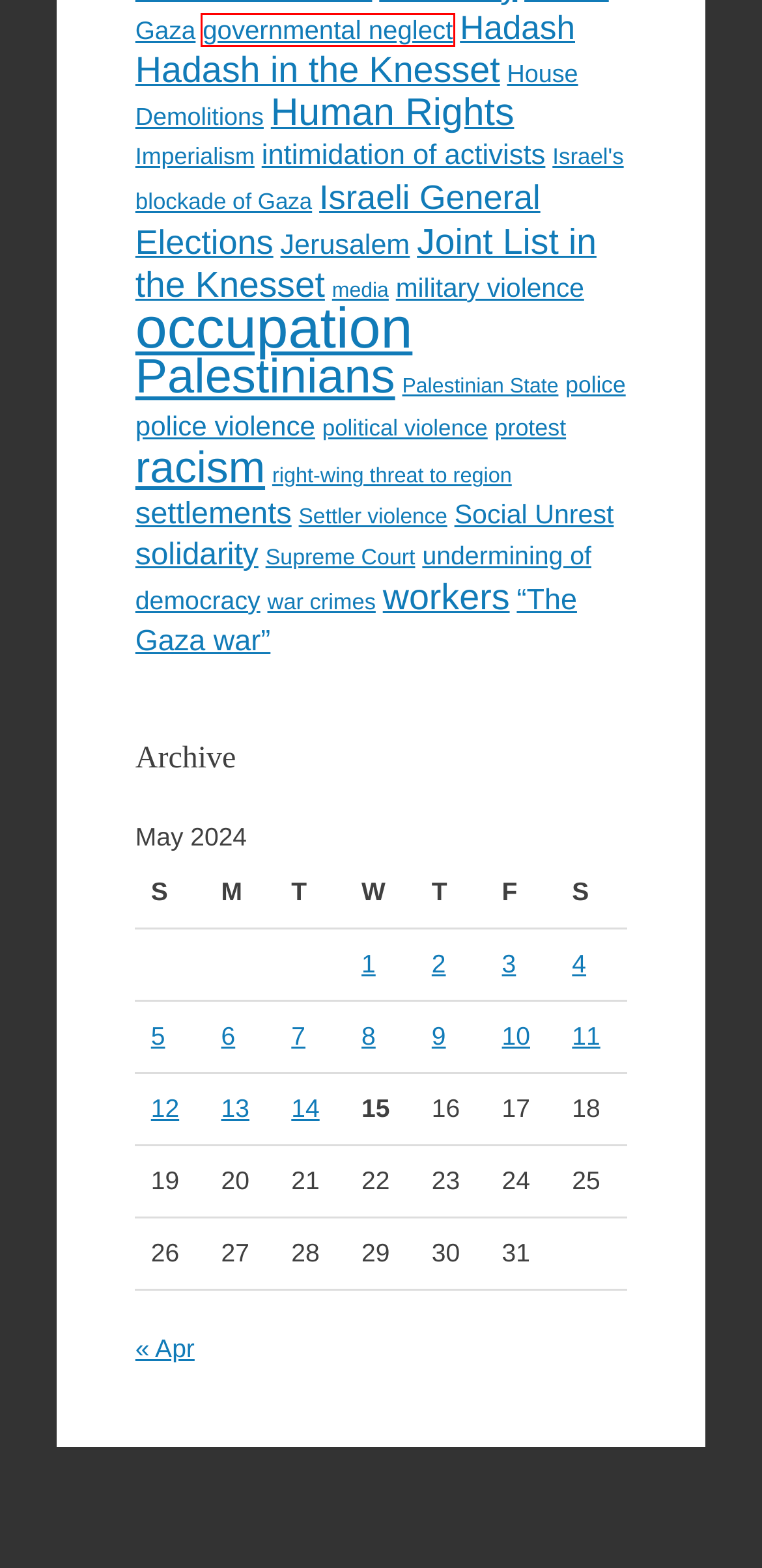Observe the webpage screenshot and focus on the red bounding box surrounding a UI element. Choose the most appropriate webpage description that corresponds to the new webpage after clicking the element in the bounding box. Here are the candidates:
A. 1 | May | 2024 | Communist Party of Israel
B. Human Rights | Communist Party of Israel
C. Israeli General Elections | Communist Party of Israel
D. solidarity | Communist Party of Israel
E. 10 | May | 2024 | Communist Party of Israel
F. police violence | Communist Party of Israel
G. protest | Communist Party of Israel
H. governmental neglect | Communist Party of Israel

H